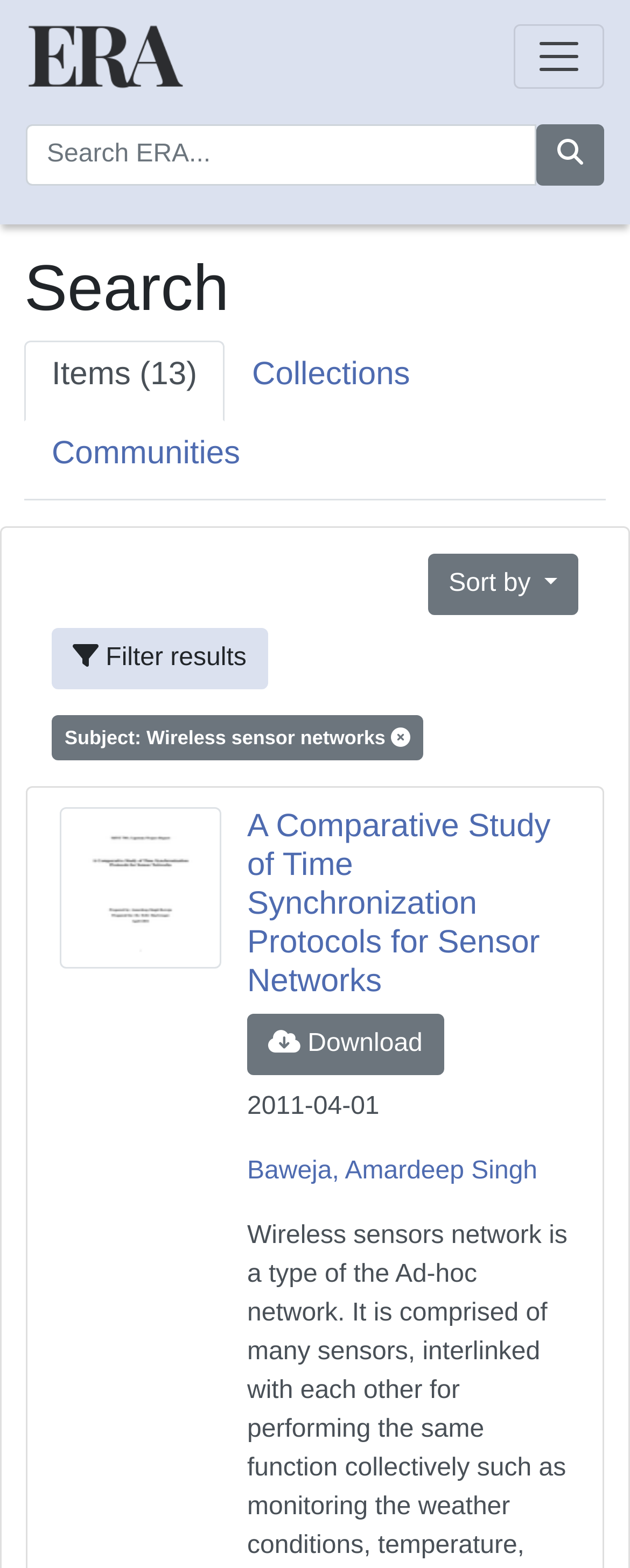What is the name of the archive?
Refer to the image and provide a concise answer in one word or phrase.

ERA